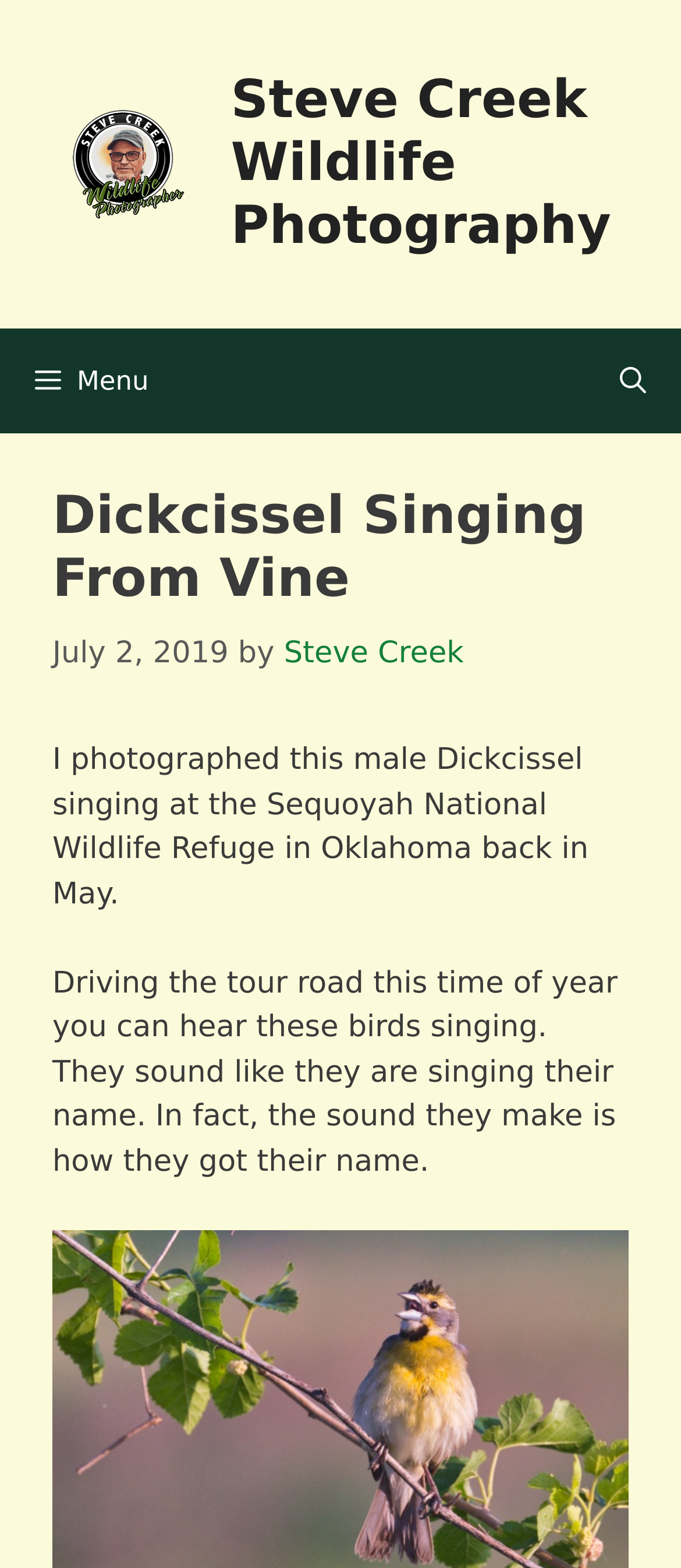Using the provided description Steve Creek, find the bounding box coordinates for the UI element. Provide the coordinates in (top-left x, top-left y, bottom-right x, bottom-right y) format, ensuring all values are between 0 and 1.

[0.417, 0.405, 0.681, 0.427]